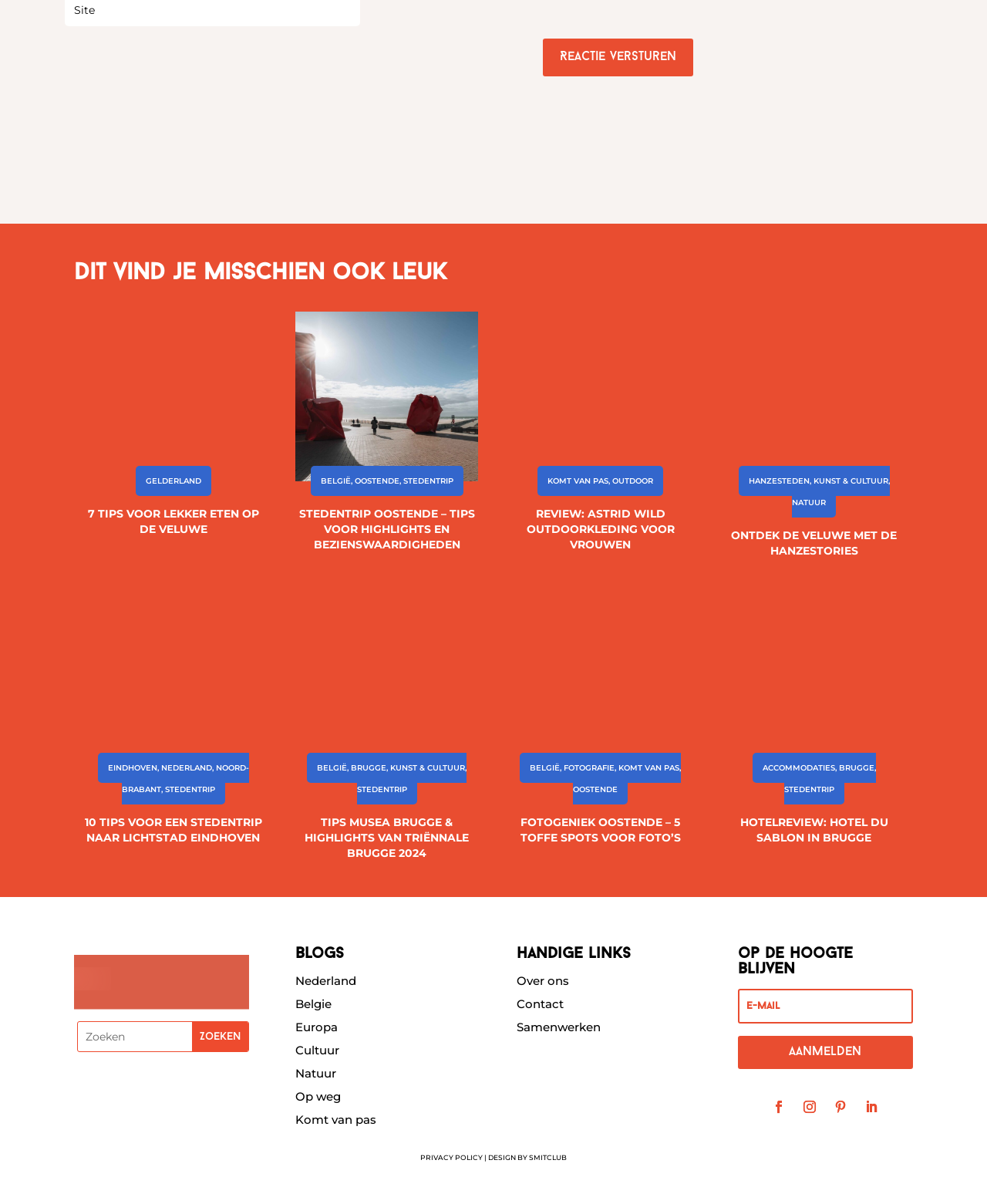Please identify the bounding box coordinates of the area that needs to be clicked to fulfill the following instruction: "Visit VUAGAOVN.COM."

None